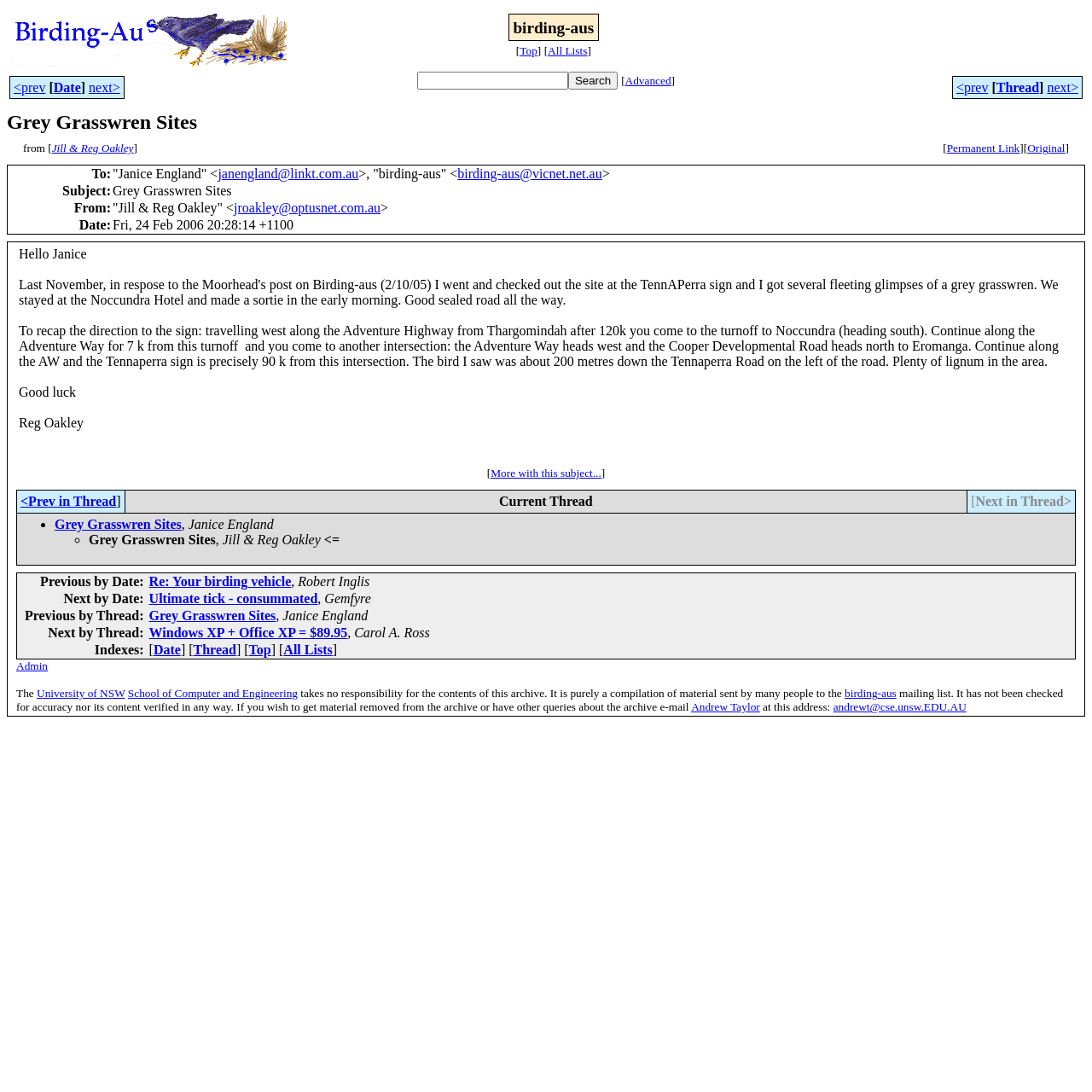Please find the bounding box coordinates of the clickable region needed to complete the following instruction: "View the original post". The bounding box coordinates must consist of four float numbers between 0 and 1, i.e., [left, top, right, bottom].

[0.941, 0.13, 0.975, 0.141]